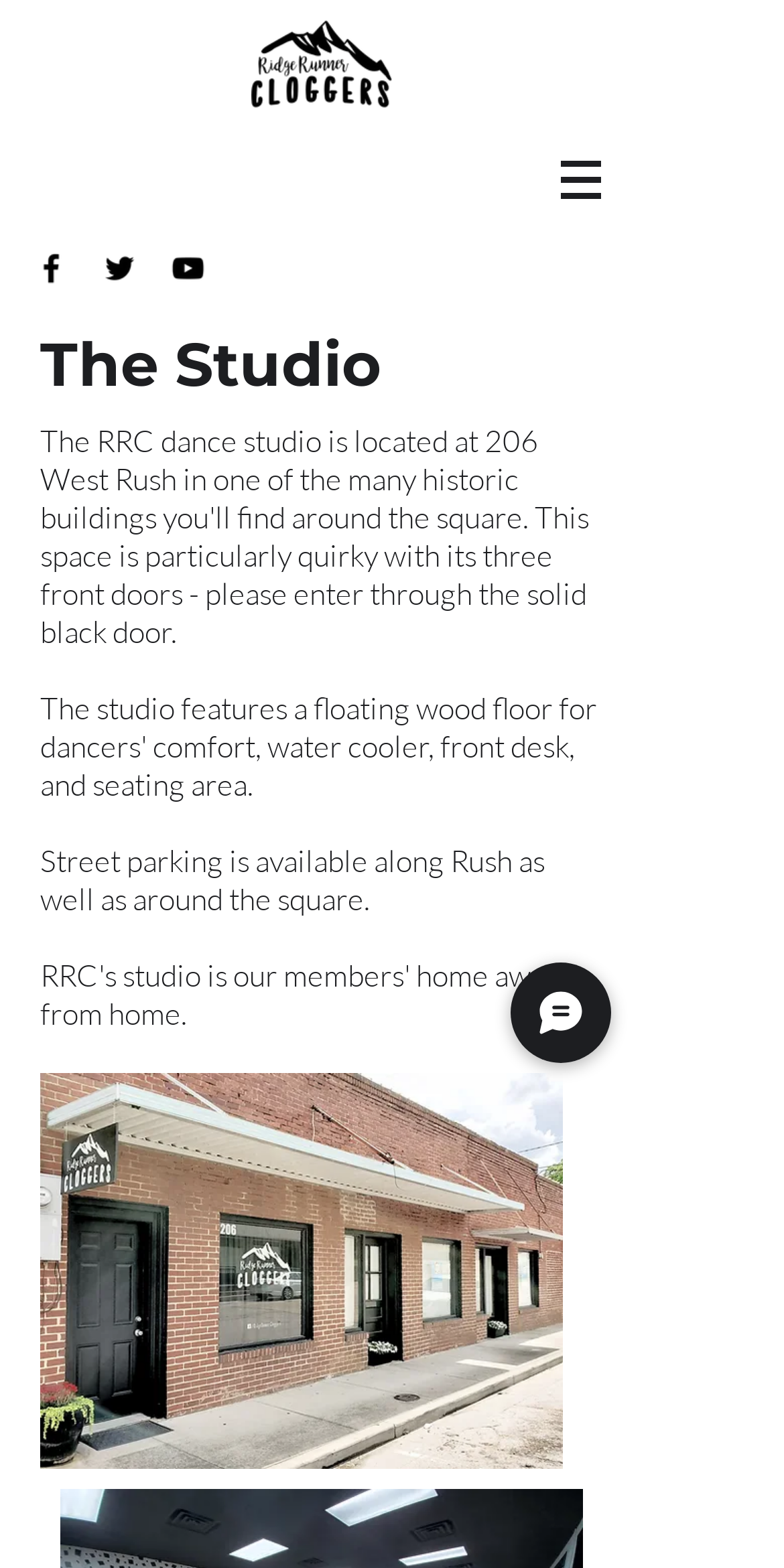Provide the bounding box coordinates of the HTML element described as: "Chat". The bounding box coordinates should be four float numbers between 0 and 1, i.e., [left, top, right, bottom].

[0.651, 0.614, 0.779, 0.678]